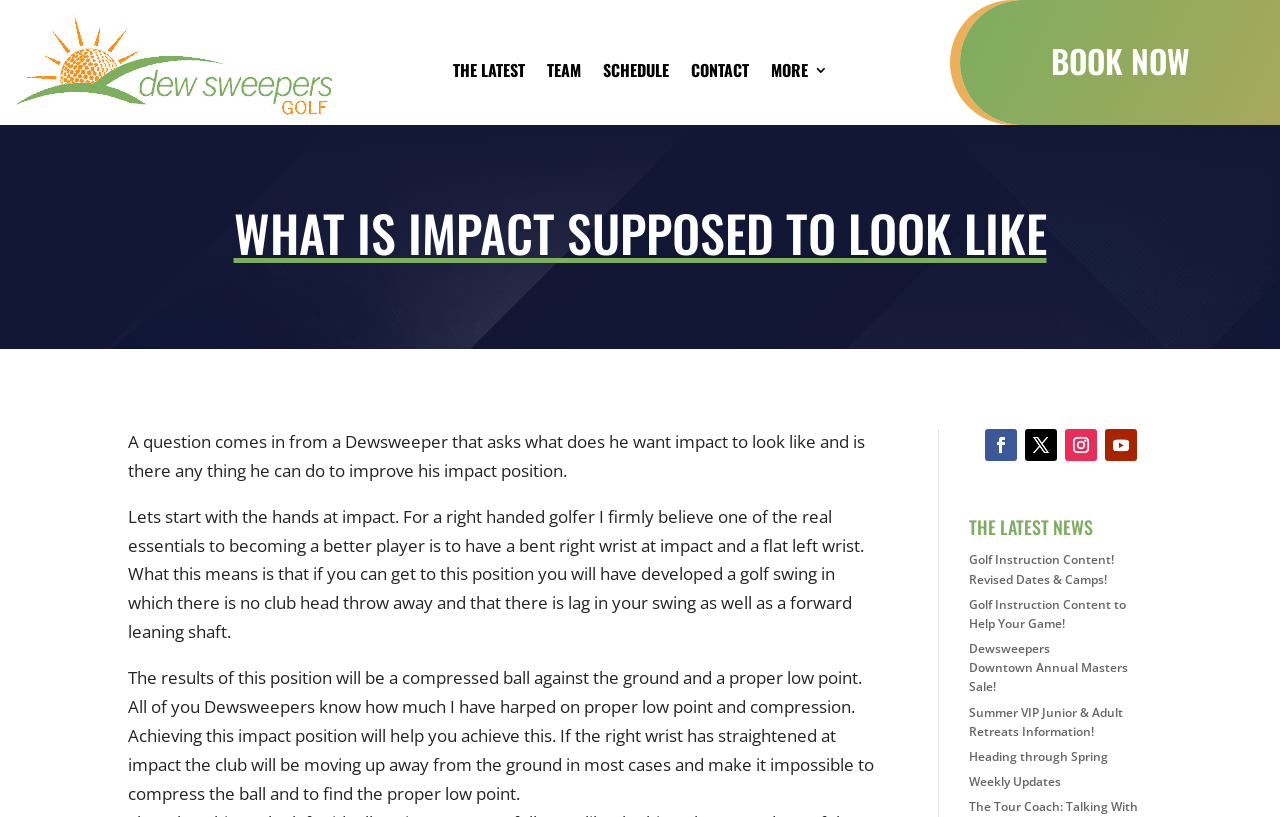Determine the bounding box coordinates of the clickable region to execute the instruction: "Read about what impact is supposed to look like". The coordinates should be four float numbers between 0 and 1, denoted as [left, top, right, bottom].

[0.1, 0.247, 0.9, 0.333]